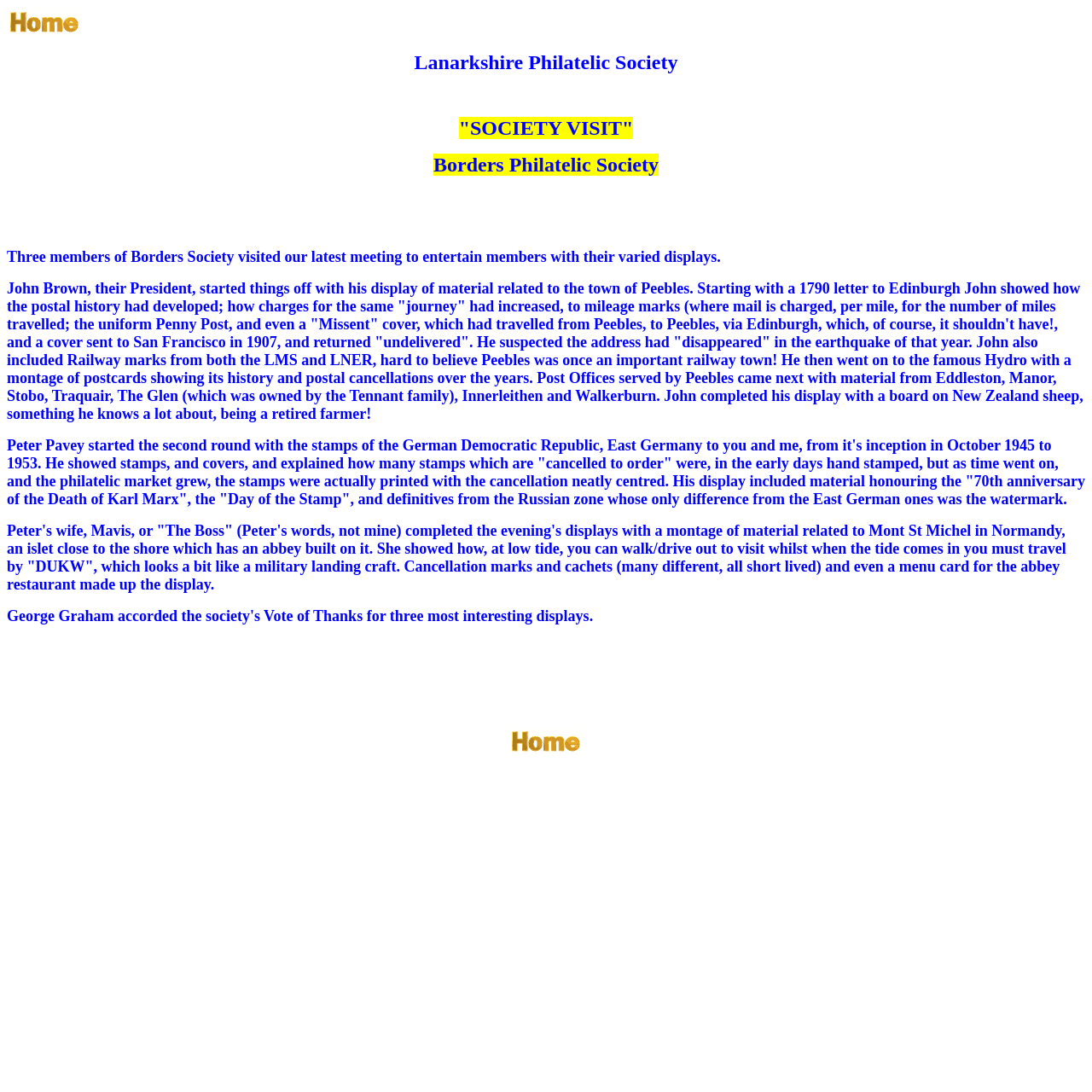Use a single word or phrase to answer the question:
How many visitors attended the latest meeting?

Three